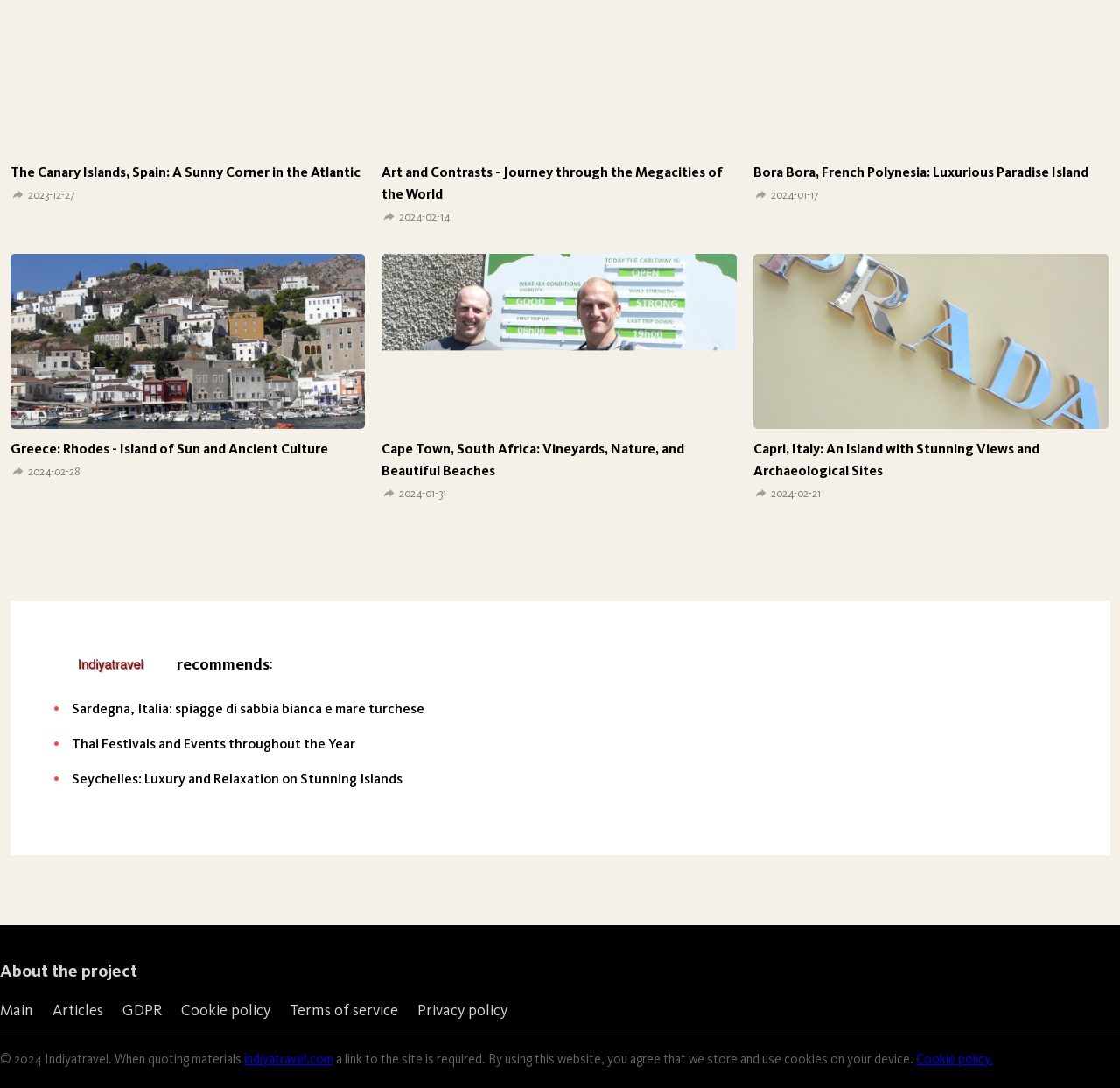Find the bounding box coordinates of the clickable region needed to perform the following instruction: "View 'Art and Contrasts - Journey through the Megacities of the World'". The coordinates should be provided as four float numbers between 0 and 1, i.e., [left, top, right, bottom].

[0.341, 0.148, 0.658, 0.188]